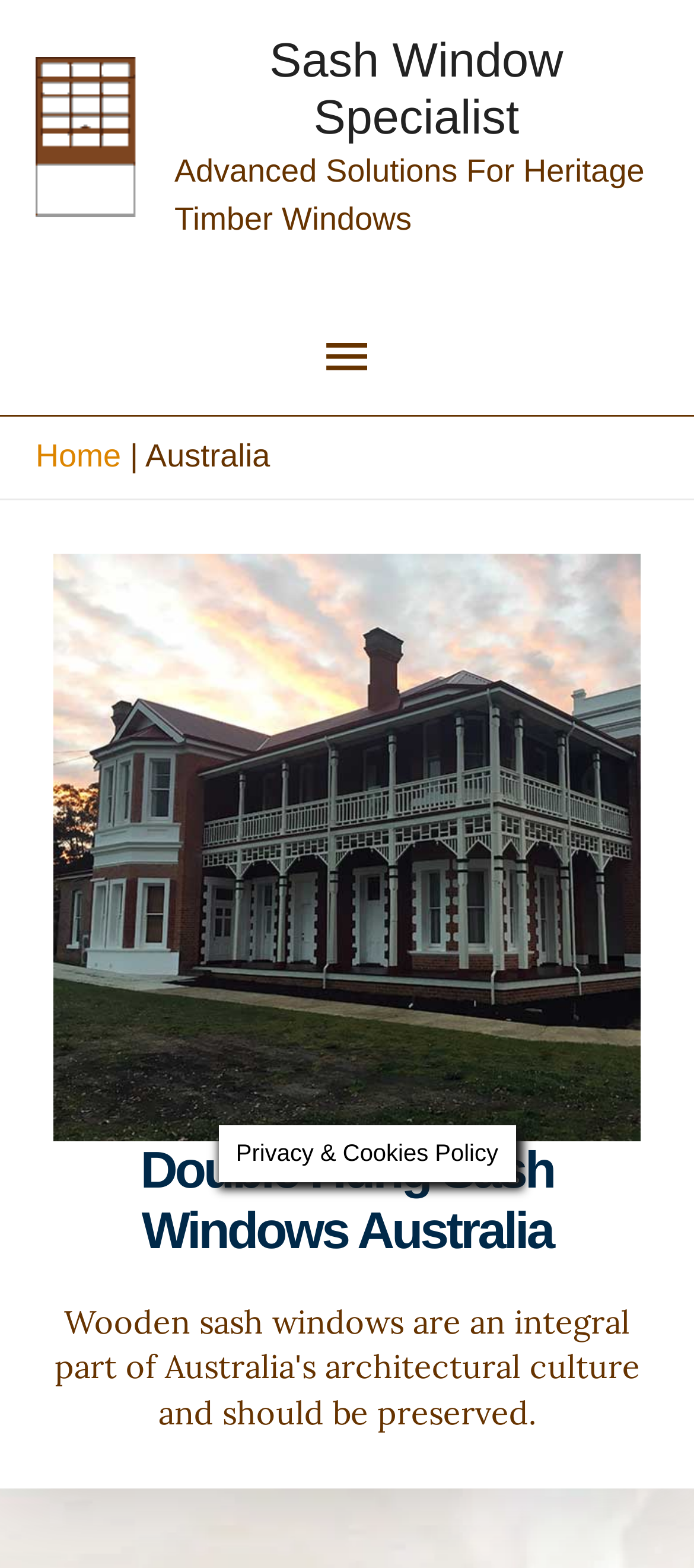Determine the heading of the webpage and extract its text content.

Double Hung Sash Windows Australia